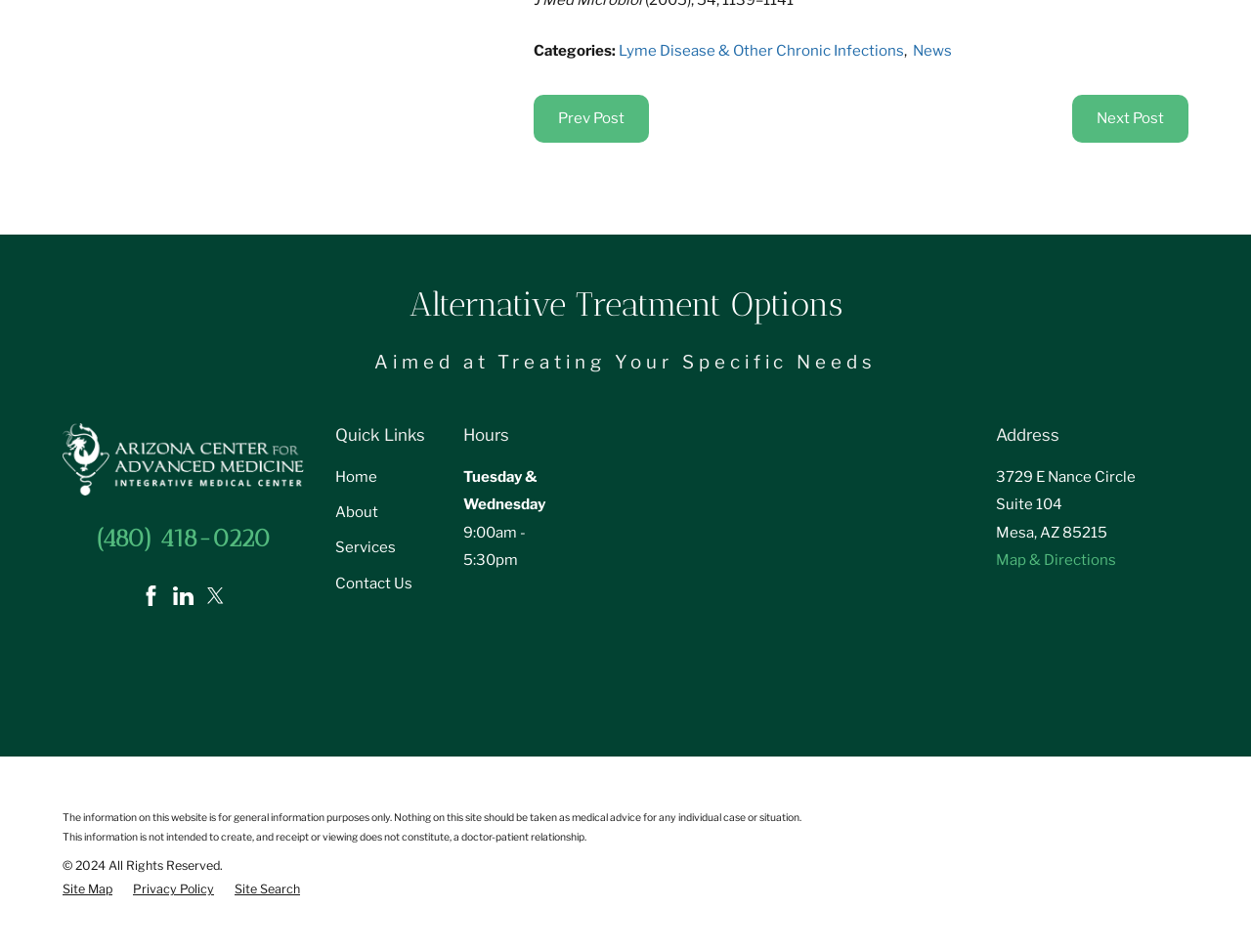Please predict the bounding box coordinates of the element's region where a click is necessary to complete the following instruction: "Click on the 'Lyme Disease & Other Chronic Infections' link". The coordinates should be represented by four float numbers between 0 and 1, i.e., [left, top, right, bottom].

[0.495, 0.044, 0.723, 0.062]